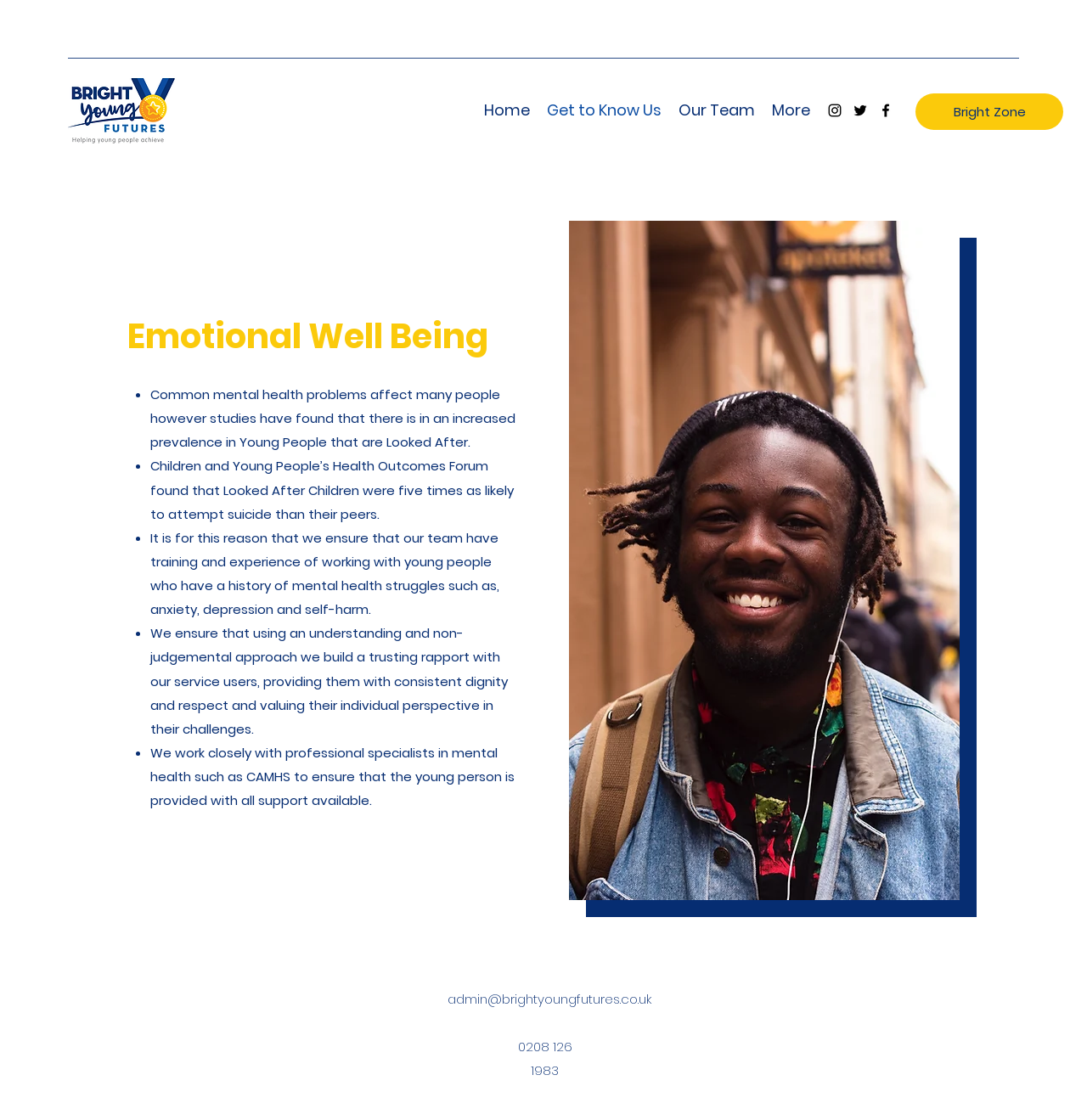What is the purpose of the team?
Please provide an in-depth and detailed response to the question.

I deduced this answer by reading the static text 'It is for this reason that we ensure that our team have training and experience of working with young people who have a history of mental health struggles such as, anxiety, depression and self-harm.' which implies that the team is focused on supporting young people with mental health issues.